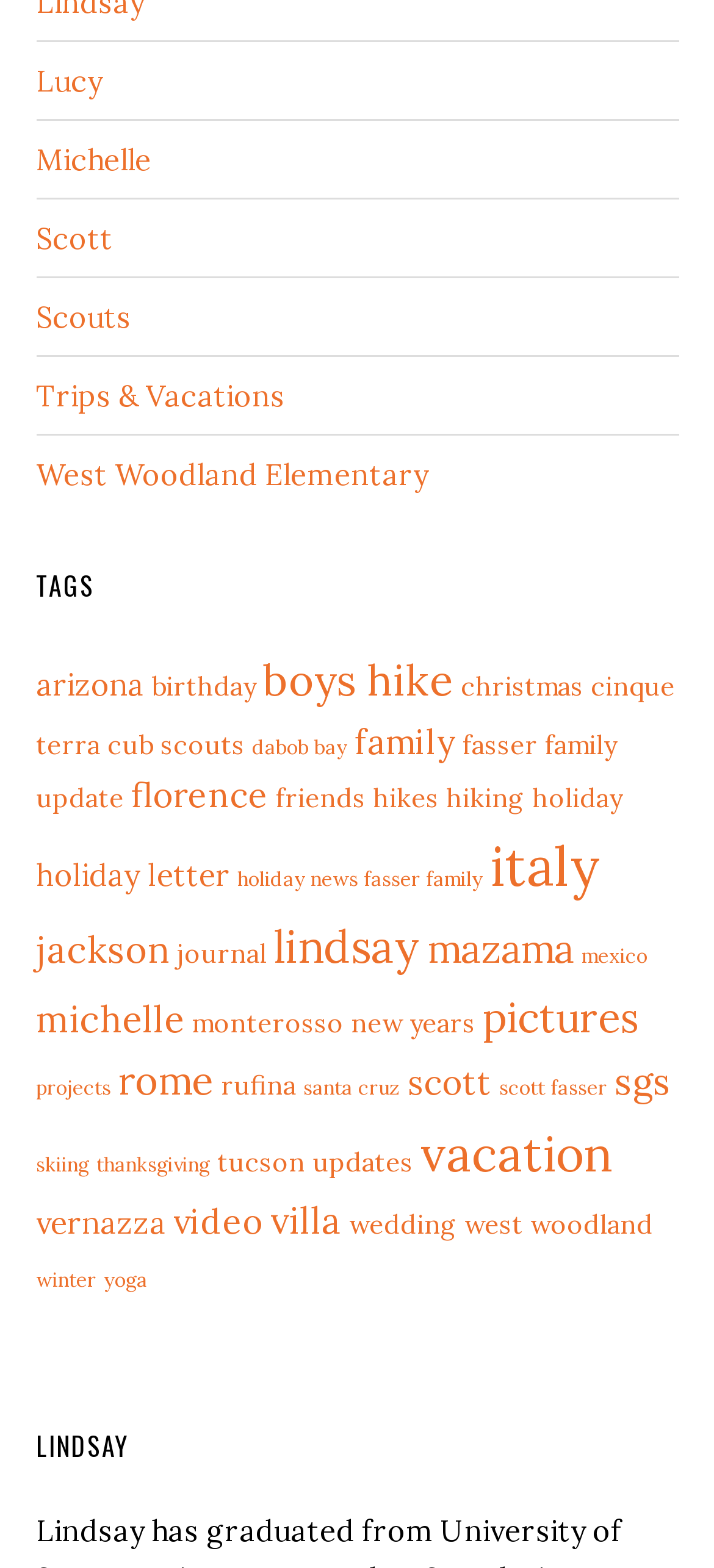Show the bounding box coordinates of the element that should be clicked to complete the task: "View the family updates".

[0.496, 0.458, 0.637, 0.486]